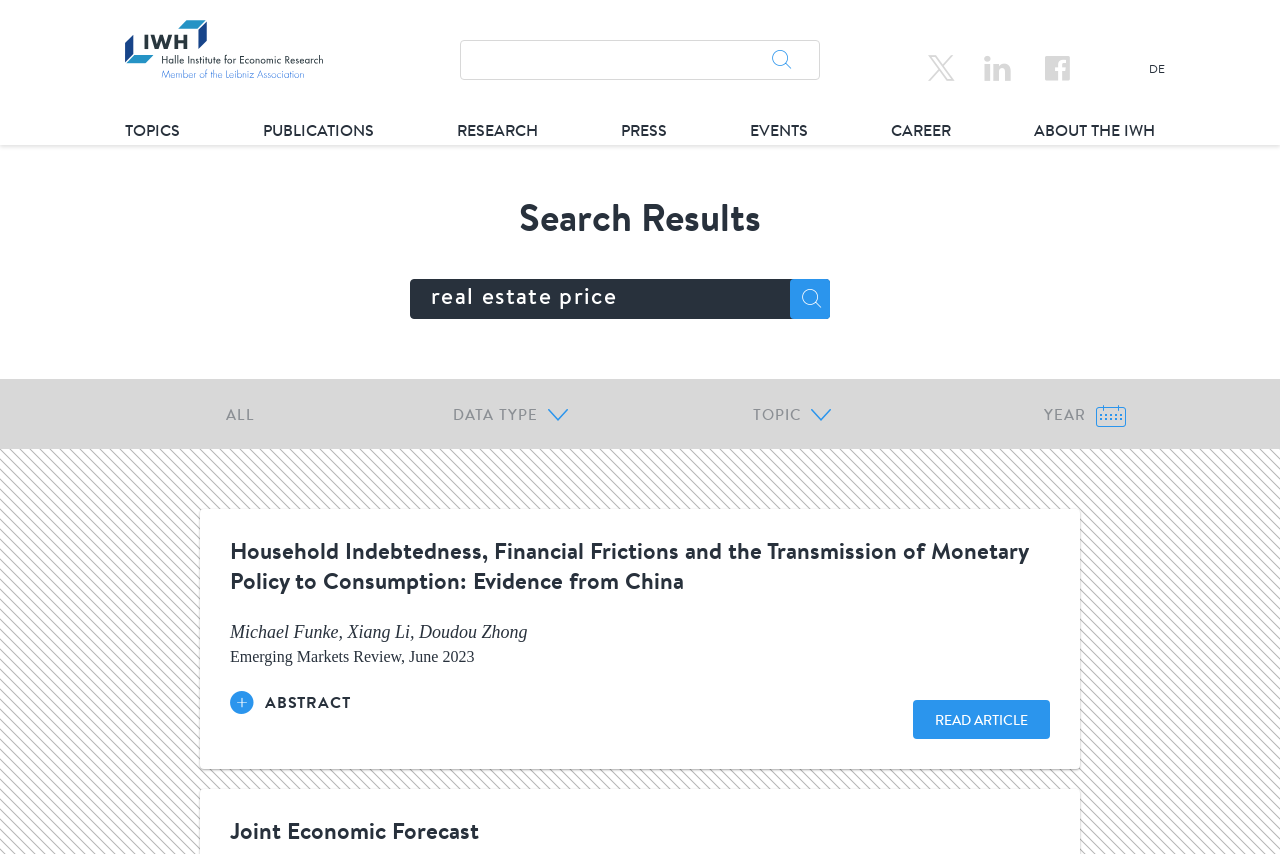Examine the image carefully and respond to the question with a detailed answer: 
What is the logo of the website?

The logo of the website is located at the top left corner of the webpage, and it is an image with the text 'IWH Halle Logo'.